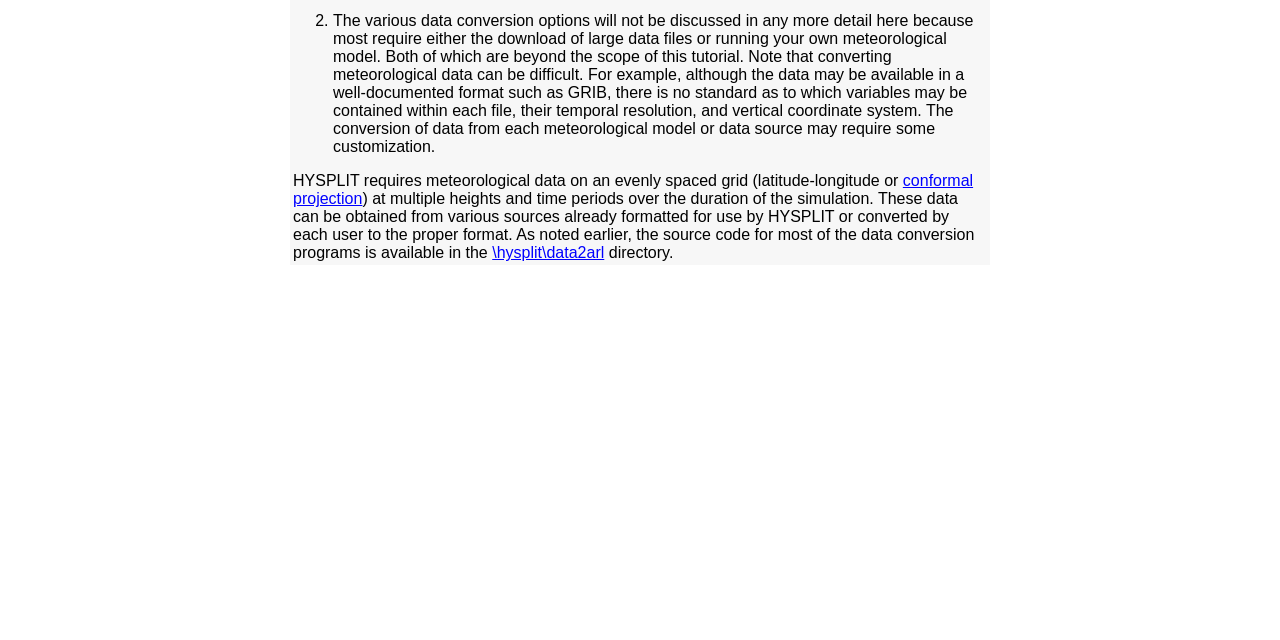Please find the bounding box for the UI element described by: "conformal projection".

[0.229, 0.269, 0.76, 0.324]